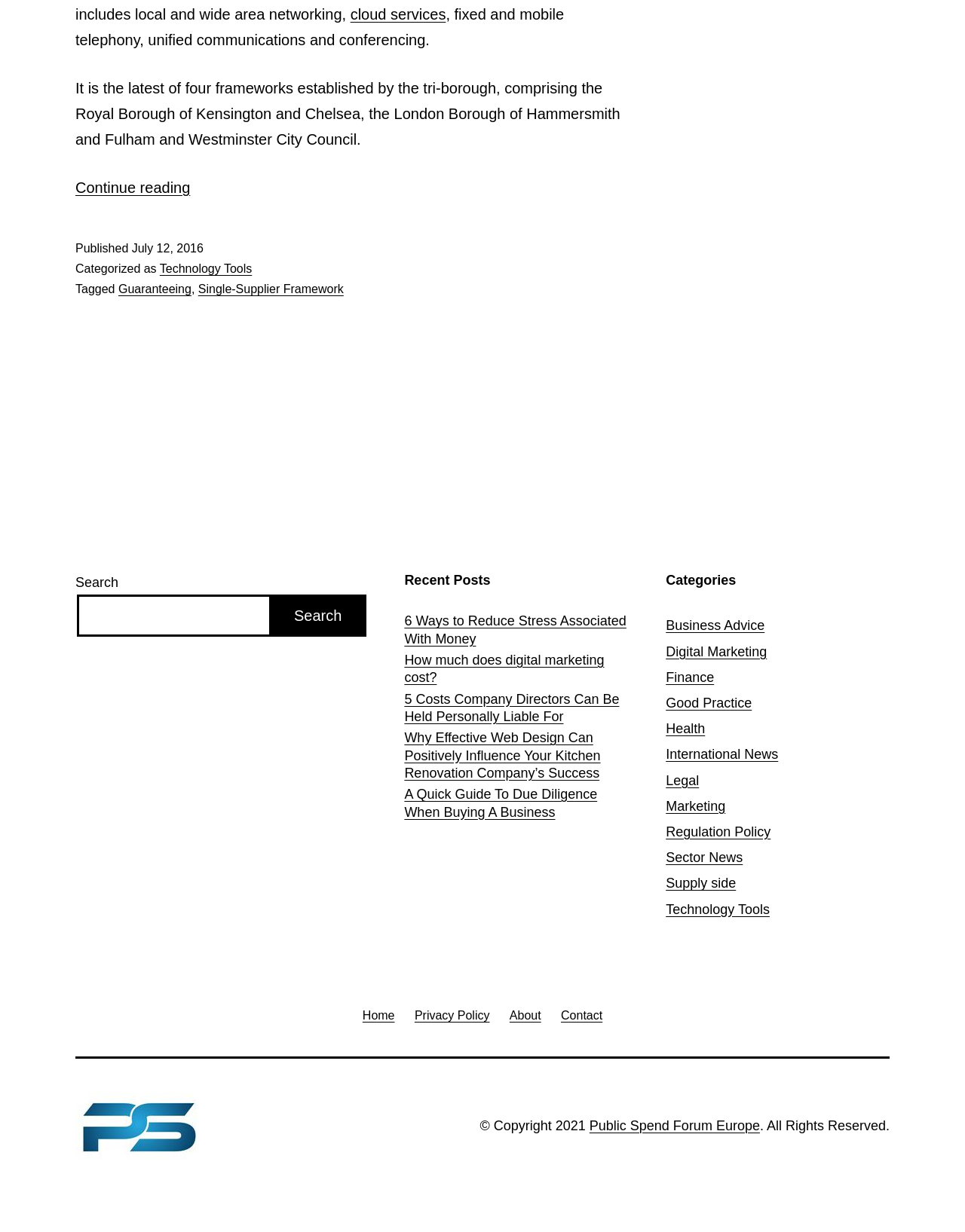Please identify the bounding box coordinates of the element on the webpage that should be clicked to follow this instruction: "Search for something". The bounding box coordinates should be given as four float numbers between 0 and 1, formatted as [left, top, right, bottom].

[0.078, 0.482, 0.281, 0.517]